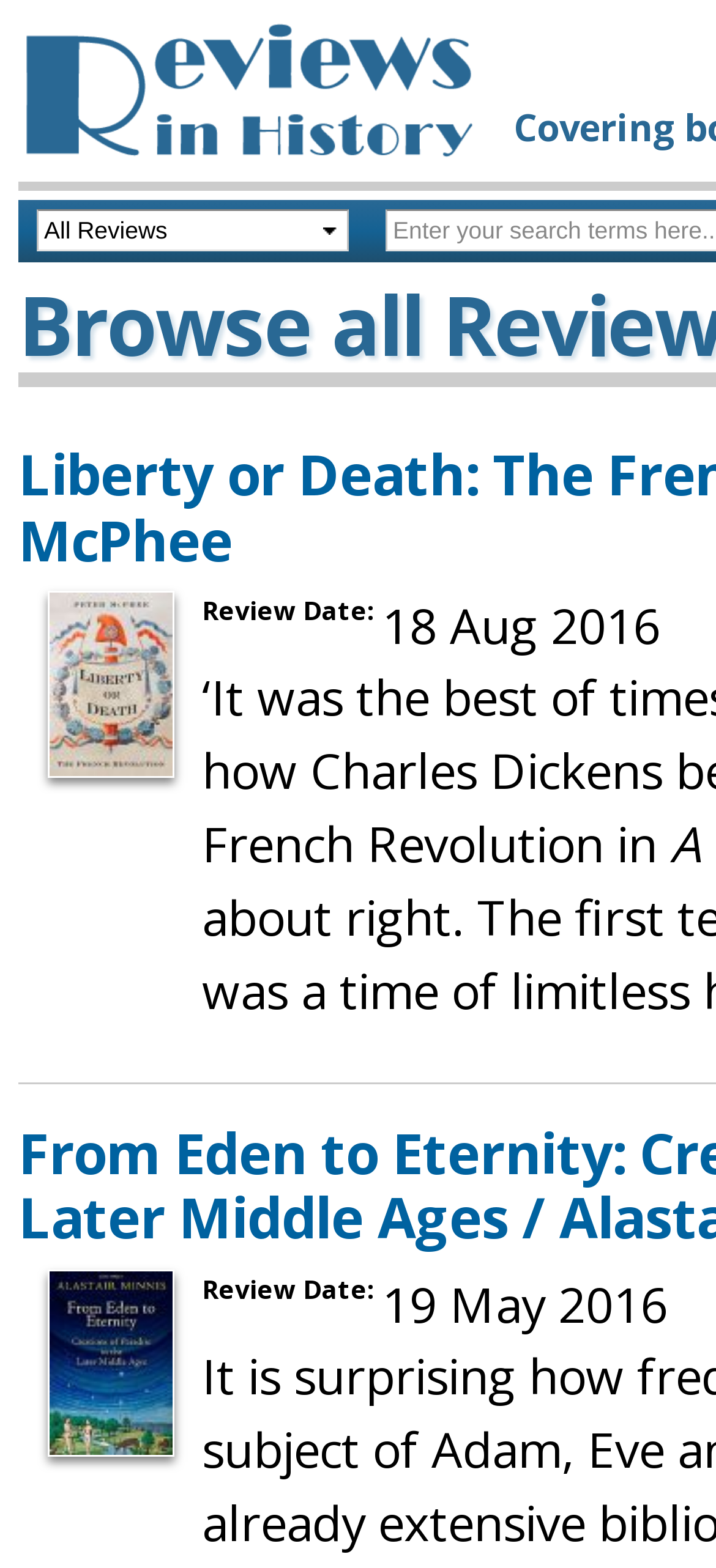What is the purpose of the combobox?
Look at the image and respond with a single word or a short phrase.

Selecting options